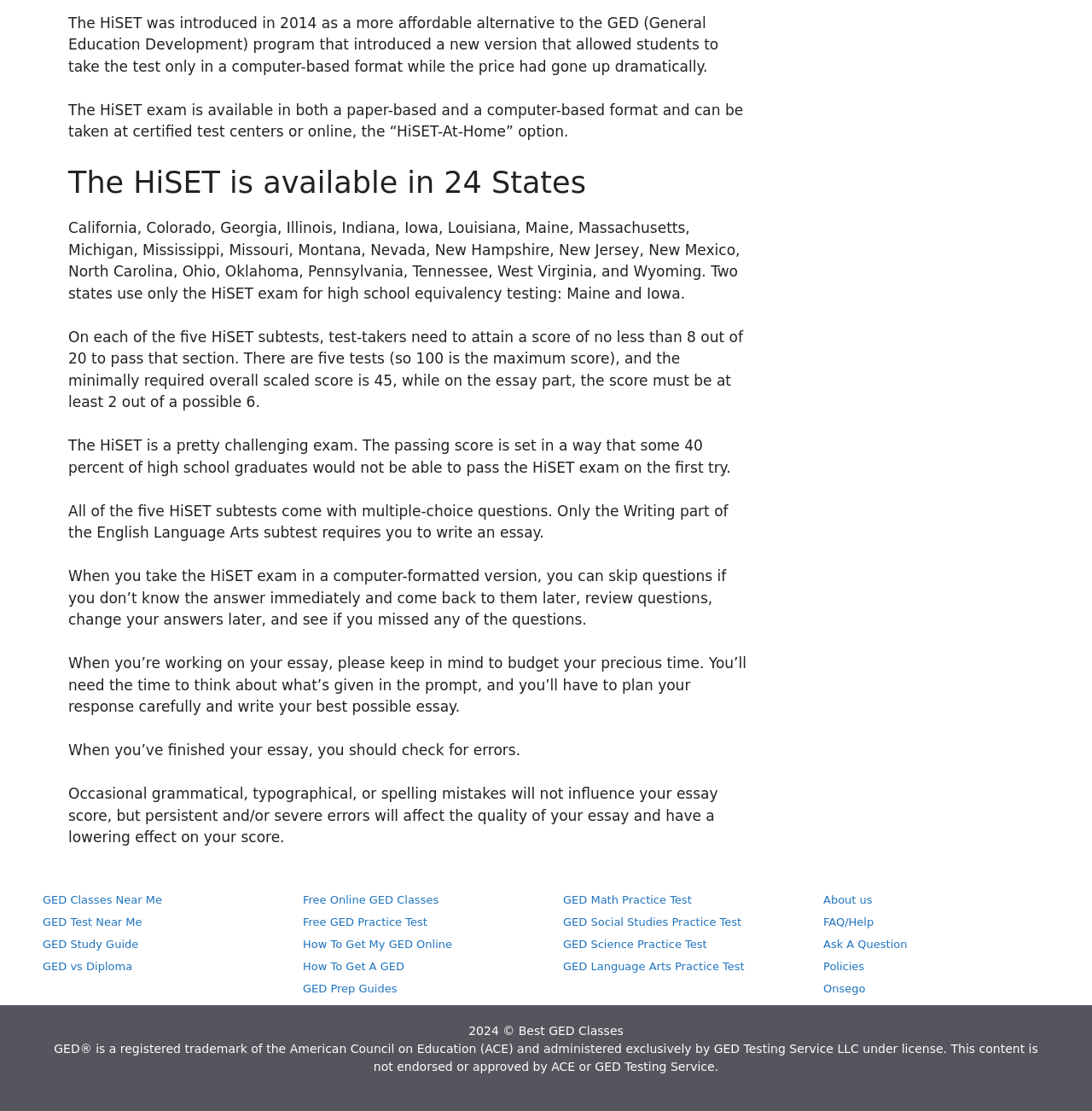What is the minimum score required to pass the HiSET exam?
Examine the image closely and answer the question with as much detail as possible.

To pass the HiSET exam, test-takers need to attain a score of no less than 8 out of 20 on each of the five subtests, and the minimally required overall scaled score is 45. Additionally, on the essay part, the score must be at least 2 out of a possible 6.